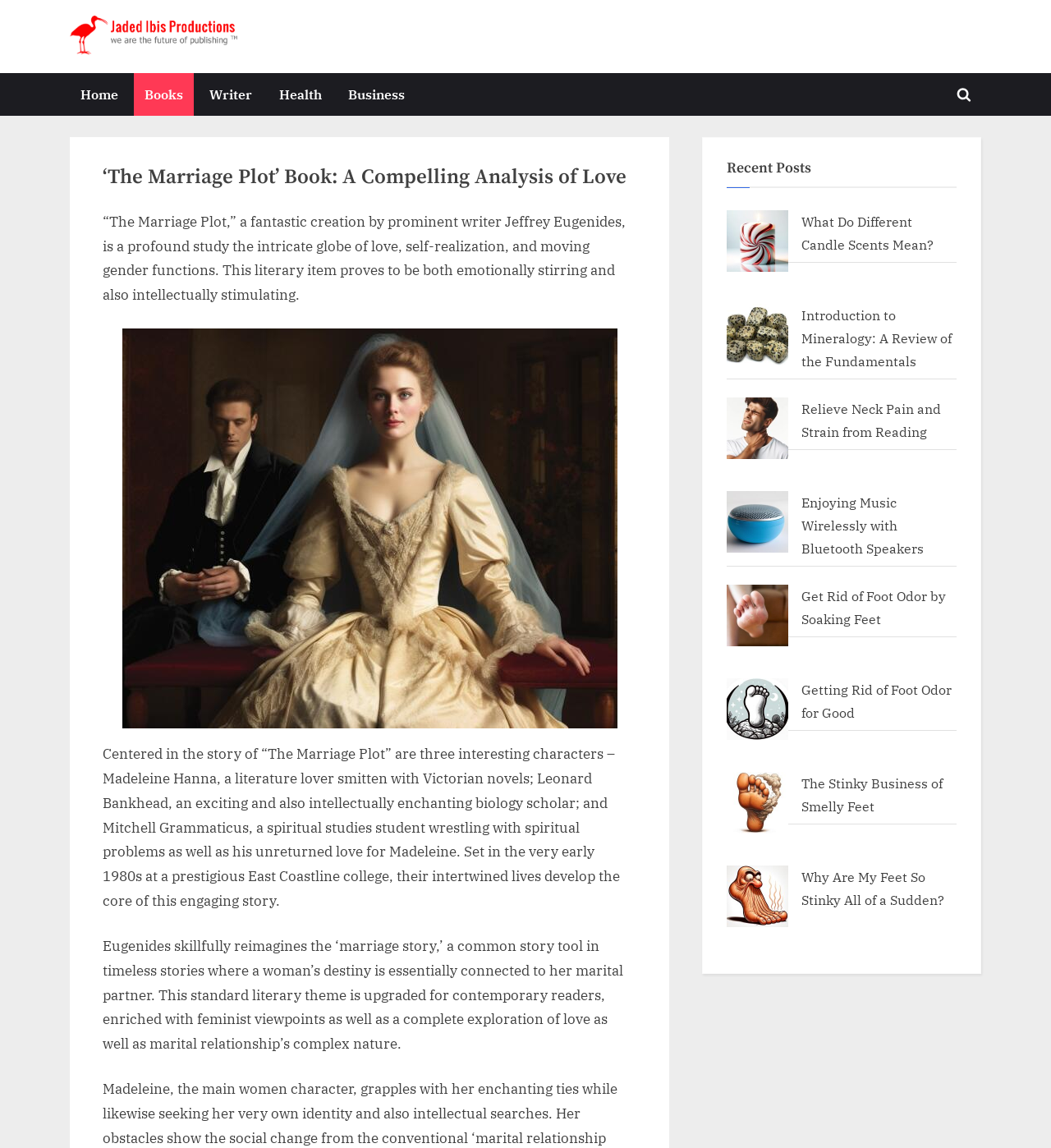How many recent posts are listed?
Analyze the screenshot and provide a detailed answer to the question.

There are 8 recent posts listed under the heading 'Recent Posts', which are 'What Do Different Candle Scents Mean?', 'Introduction to Mineralogy: A Review of the Fundamentals', 'Relieve Neck Pain and Strain from Reading', 'Enjoying Music Wirelessly with Bluetooth Speakers', 'Get Rid of Foot Odor by Soaking Feet', 'Getting Rid of Foot Odor for Good', 'The Stinky Business of Smelly Feet', and 'Why Are My Feet So Stinky All of a Sudden?'.